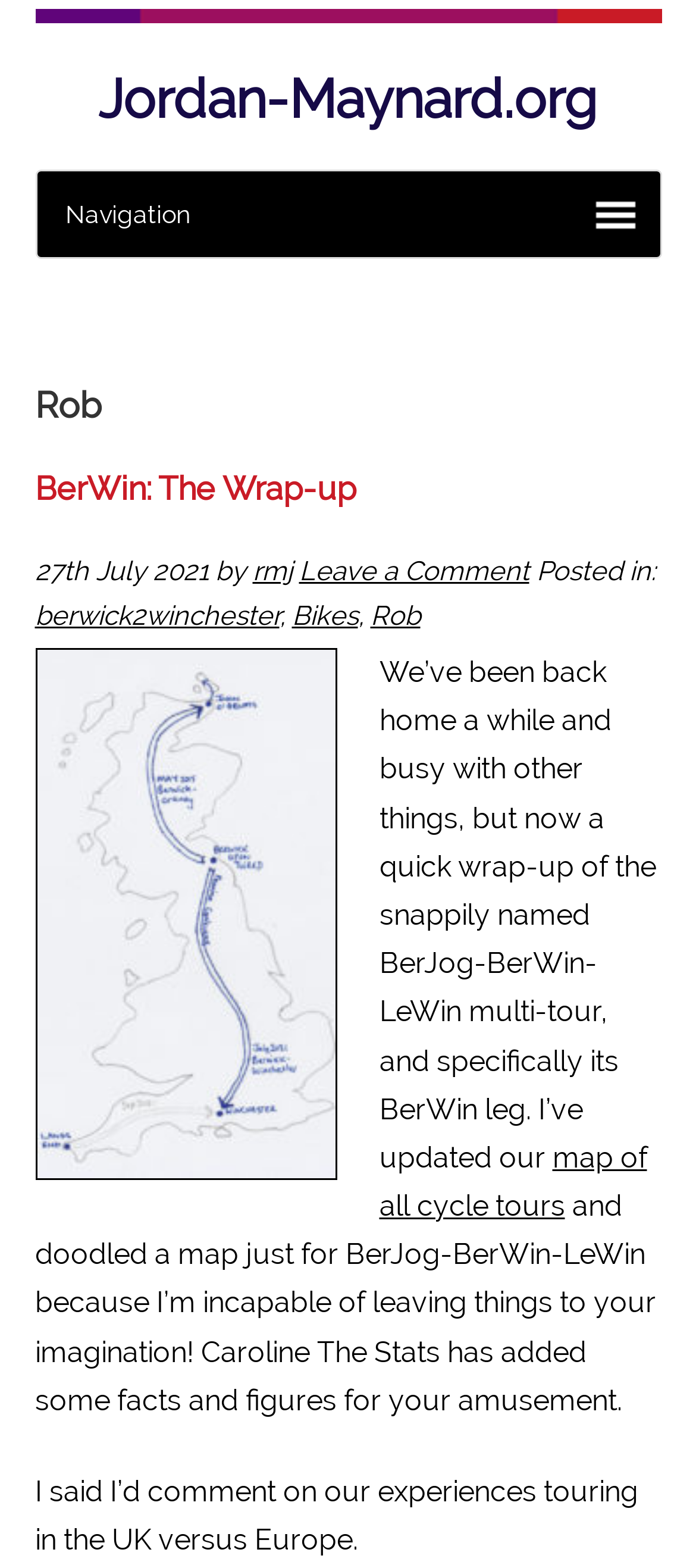Please locate the bounding box coordinates for the element that should be clicked to achieve the following instruction: "view the map of BerJog-BerWin-LeWin". Ensure the coordinates are given as four float numbers between 0 and 1, i.e., [left, top, right, bottom].

[0.05, 0.413, 0.483, 0.753]